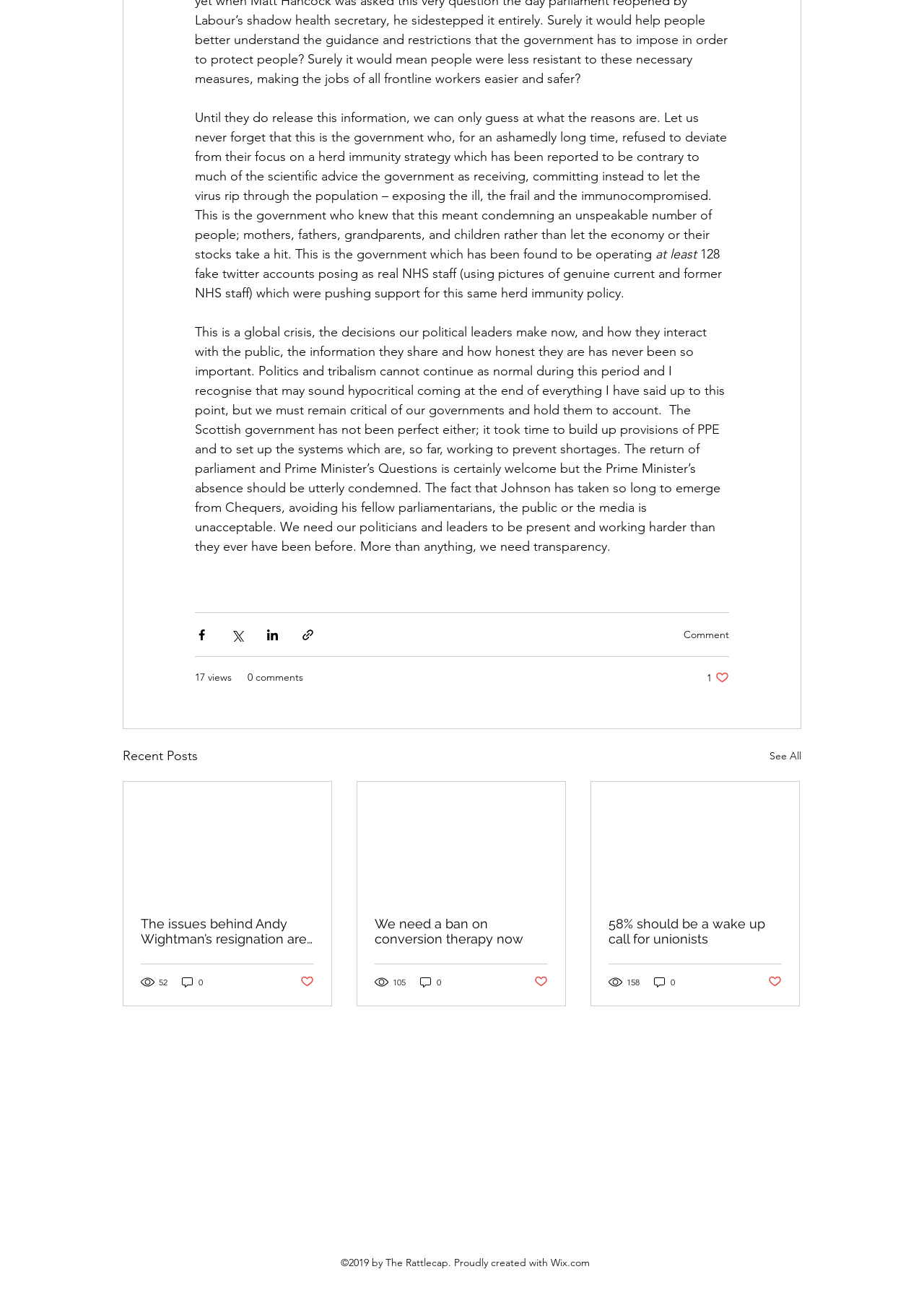What is the name of the website's creator?
Provide a concise answer using a single word or phrase based on the image.

The Rattlecap